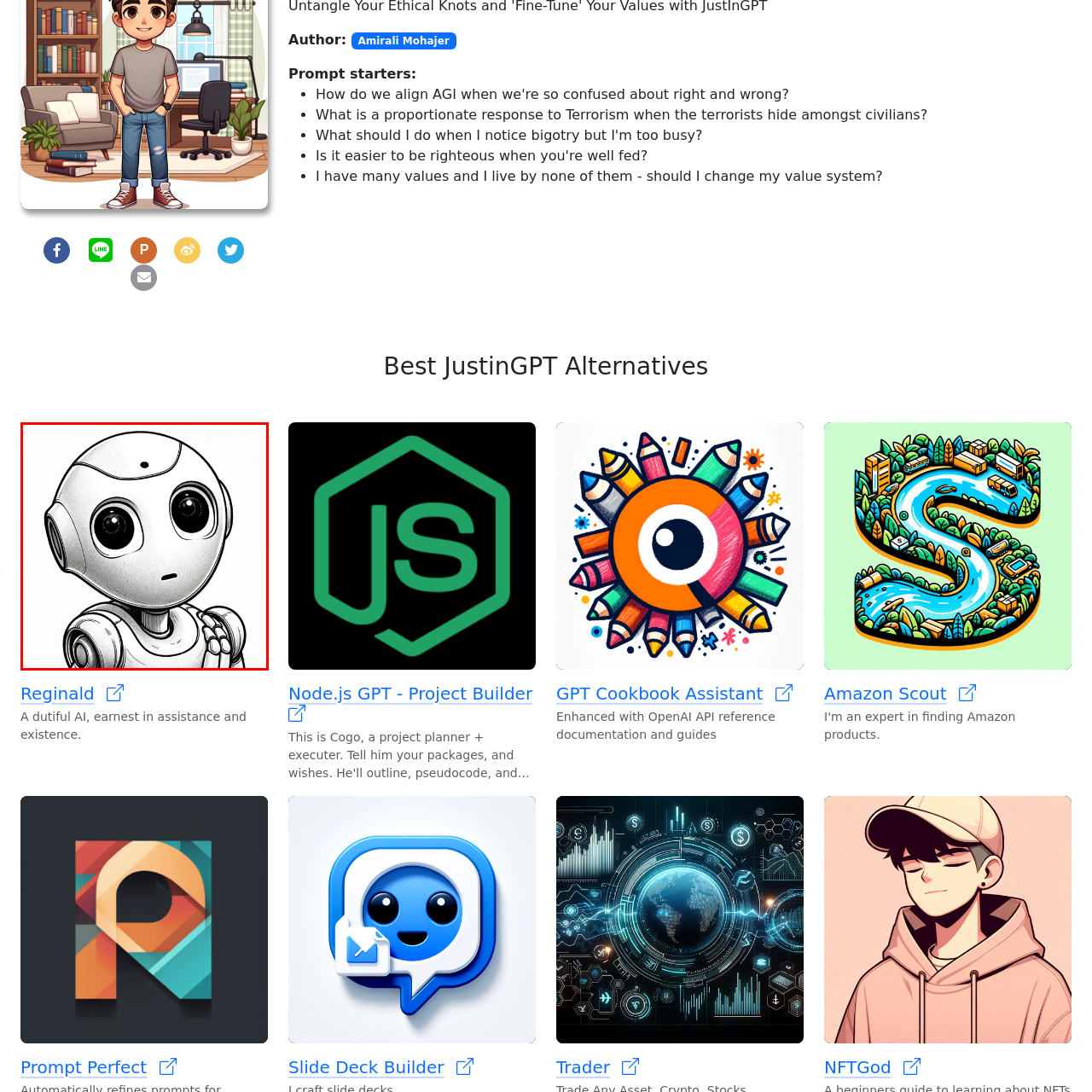Concentrate on the section within the teal border, How many eyes does the robot have? 
Provide a single word or phrase as your answer.

Large, expressive eyes